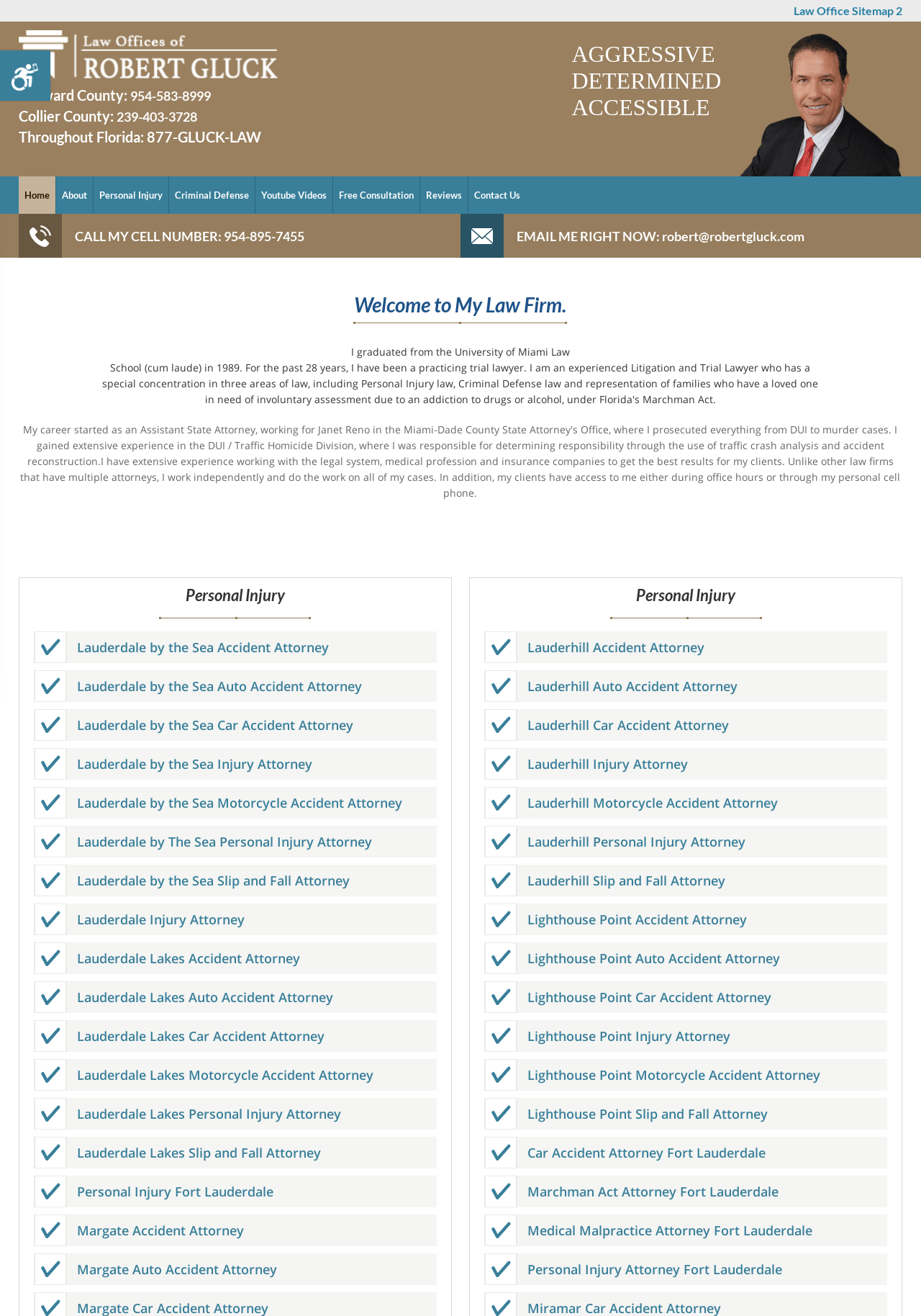Please identify the bounding box coordinates of the area I need to click to accomplish the following instruction: "Click the 'Law Offices Of Robert Gluck' link".

[0.02, 0.036, 0.301, 0.045]